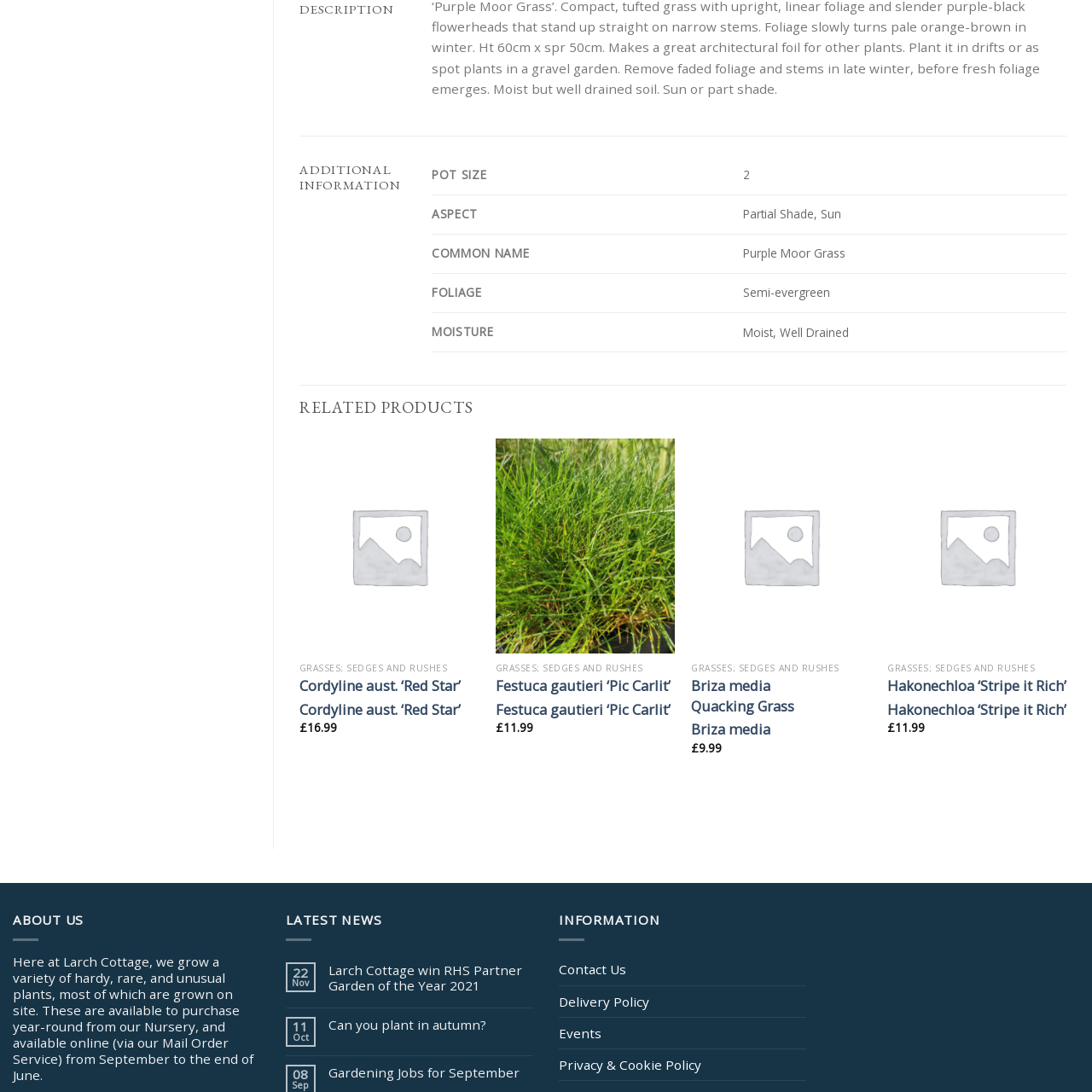Describe in detail the contents of the image highlighted within the red box.

This image is a placeholder associated with the plant species "Cordyline australis 'Red Star,'" which is part of a product listing. The plant is known for its striking red foliage, making it a popular choice for adding color and texture to gardens. It thrives in various light conditions, including partial shade and full sun, and is suitable for various pot sizes. This specific entry is categorized under "Grasses, Sedges, and Rushes," highlighting its unique placement within that plant family. The product is available for purchase, indicated by an accompanying price point, and linked to additional details about its care and characteristics.